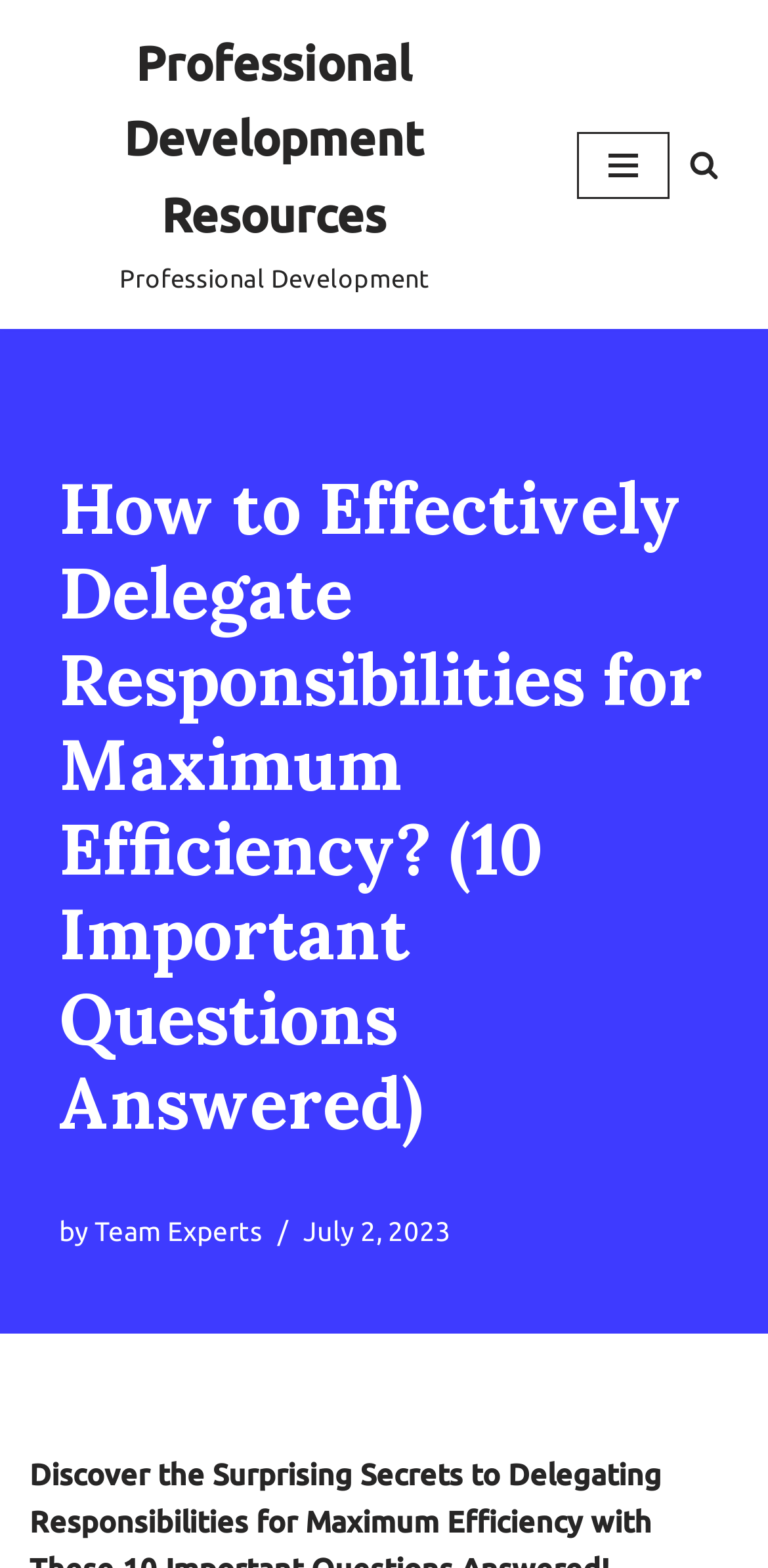What type of resources are provided by the website?
Using the image as a reference, give a one-word or short phrase answer.

Professional Development Resources